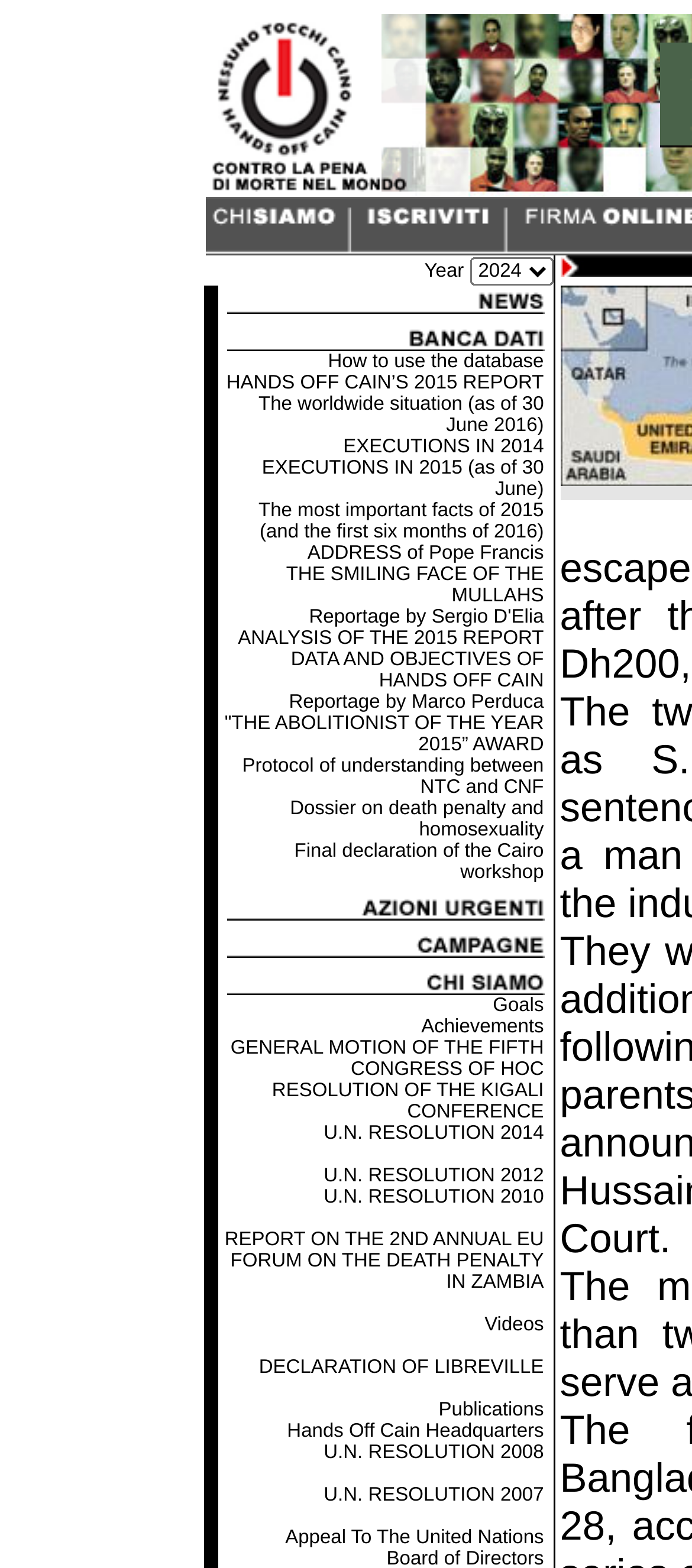Specify the bounding box coordinates of the element's region that should be clicked to achieve the following instruction: "Click the link 'Year 2024'". The bounding box coordinates consist of four float numbers between 0 and 1, in the format [left, top, right, bottom].

[0.294, 0.163, 0.799, 0.182]